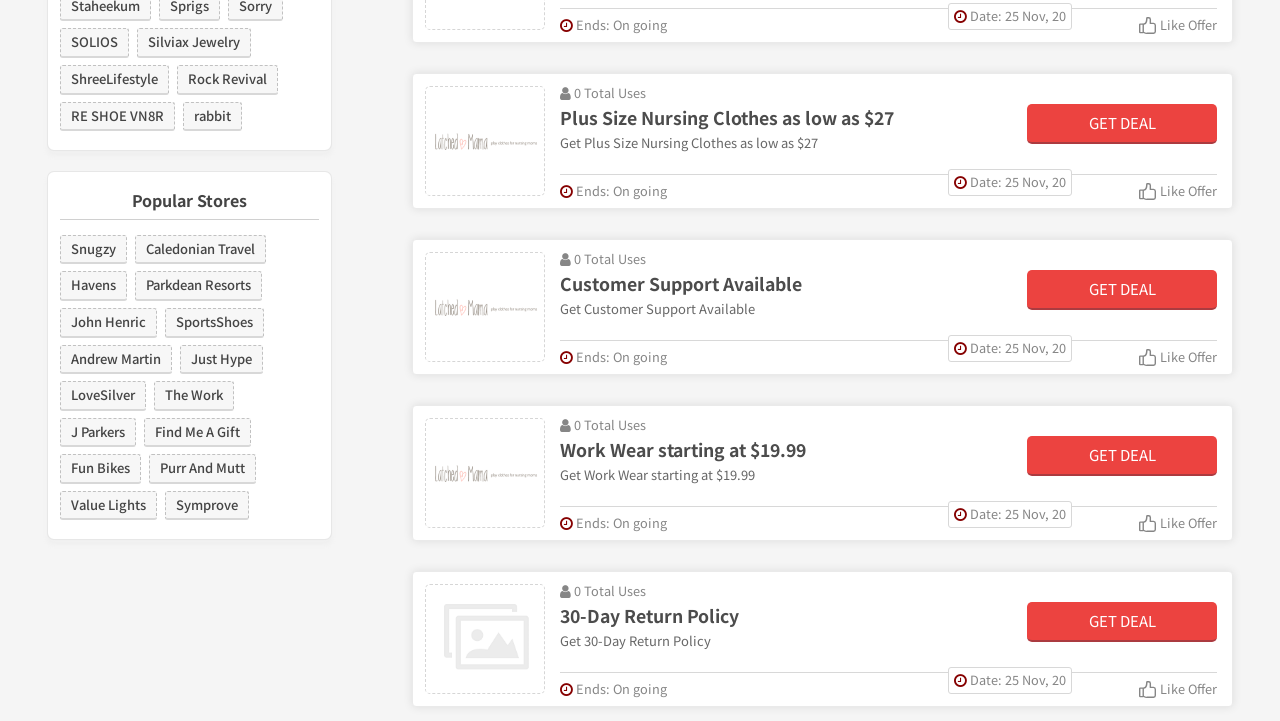Identify the bounding box of the HTML element described here: "Find Me A Gift". Provide the coordinates as four float numbers between 0 and 1: [left, top, right, bottom].

[0.112, 0.579, 0.196, 0.62]